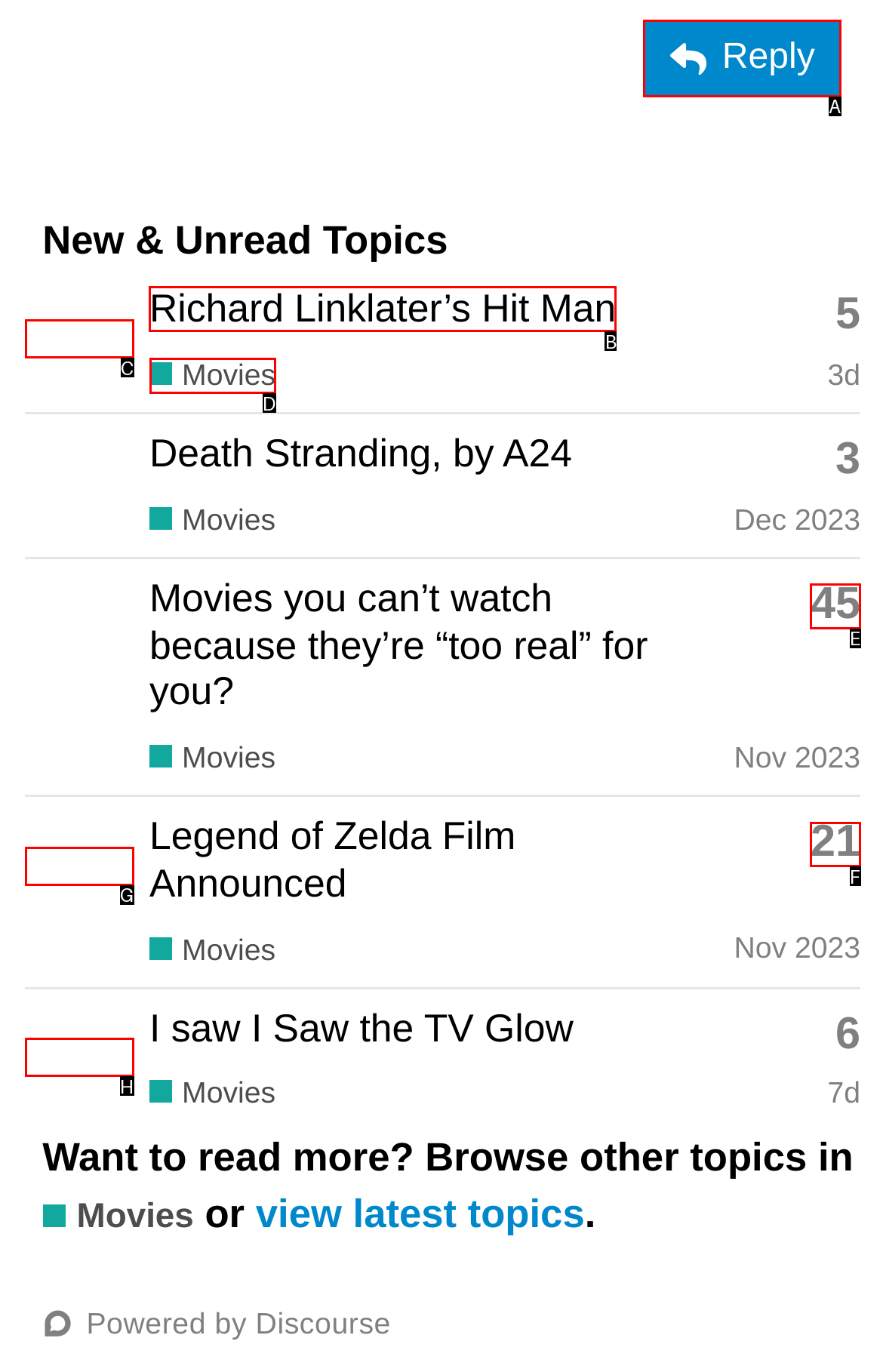Tell me which element should be clicked to achieve the following objective: View the topic 'Richard Linklater’s Hit Man'
Reply with the letter of the correct option from the displayed choices.

B